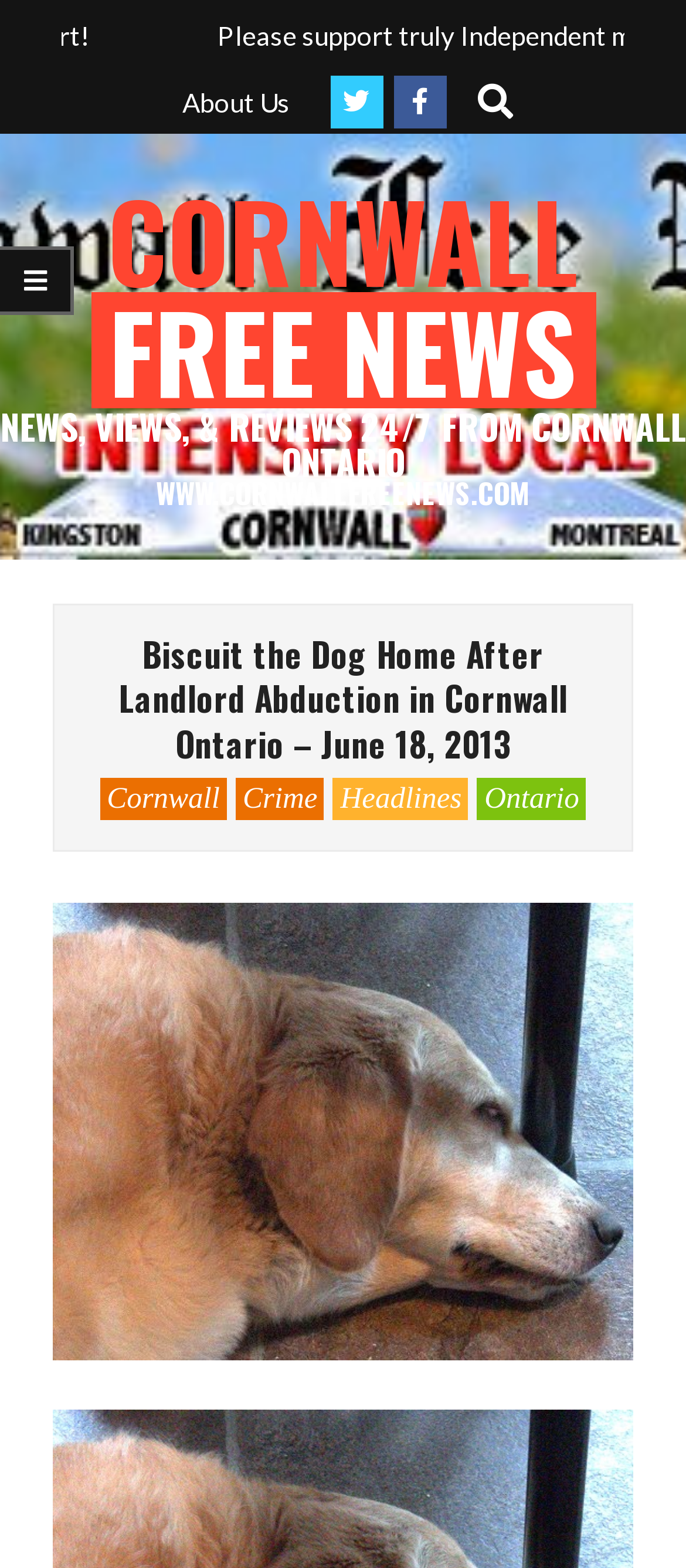Is there a search function on the webpage?
Please provide a single word or phrase answer based on the image.

Yes